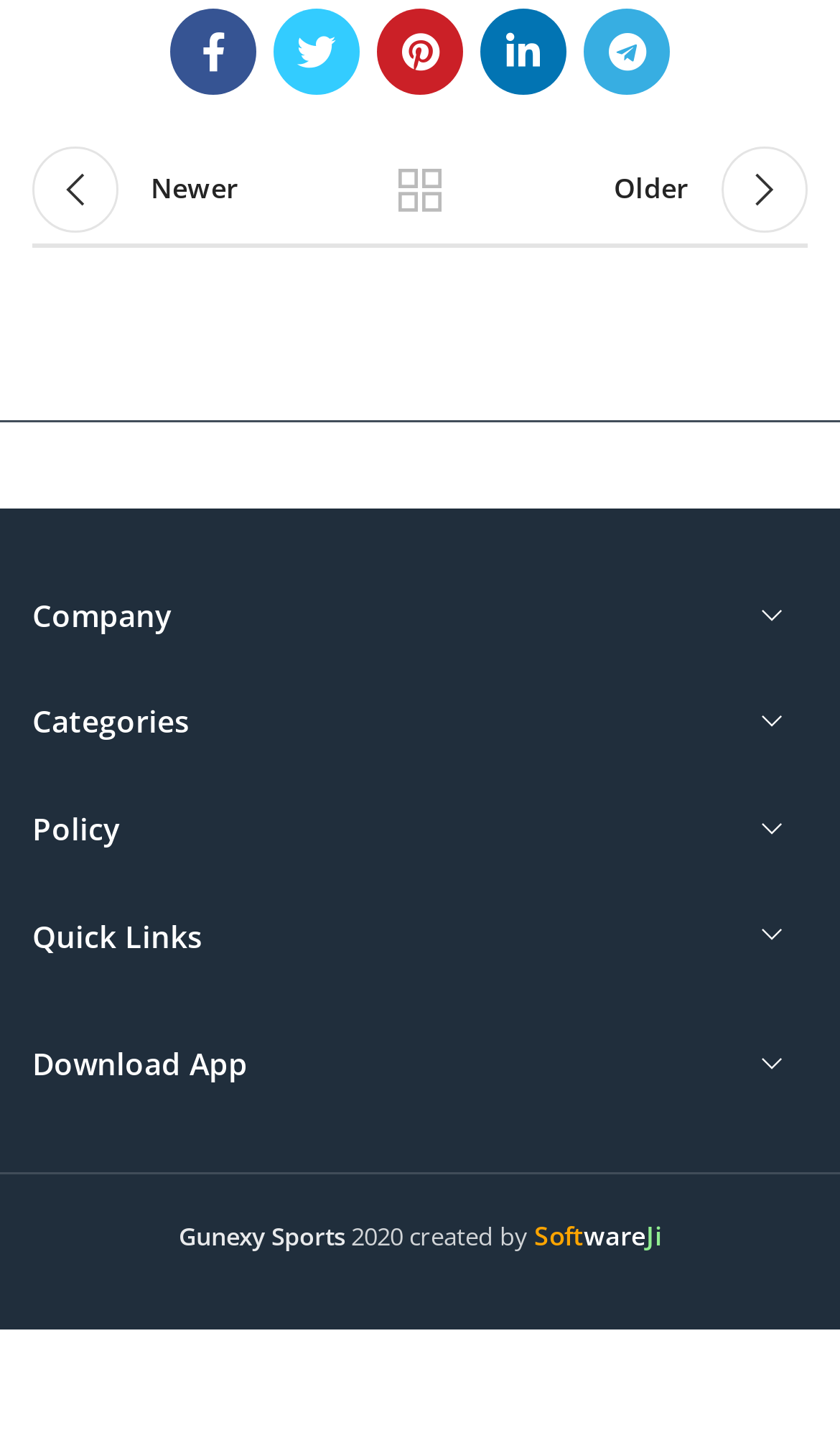Using the description "cheap essay writing service", predict the bounding box of the relevant HTML element.

None